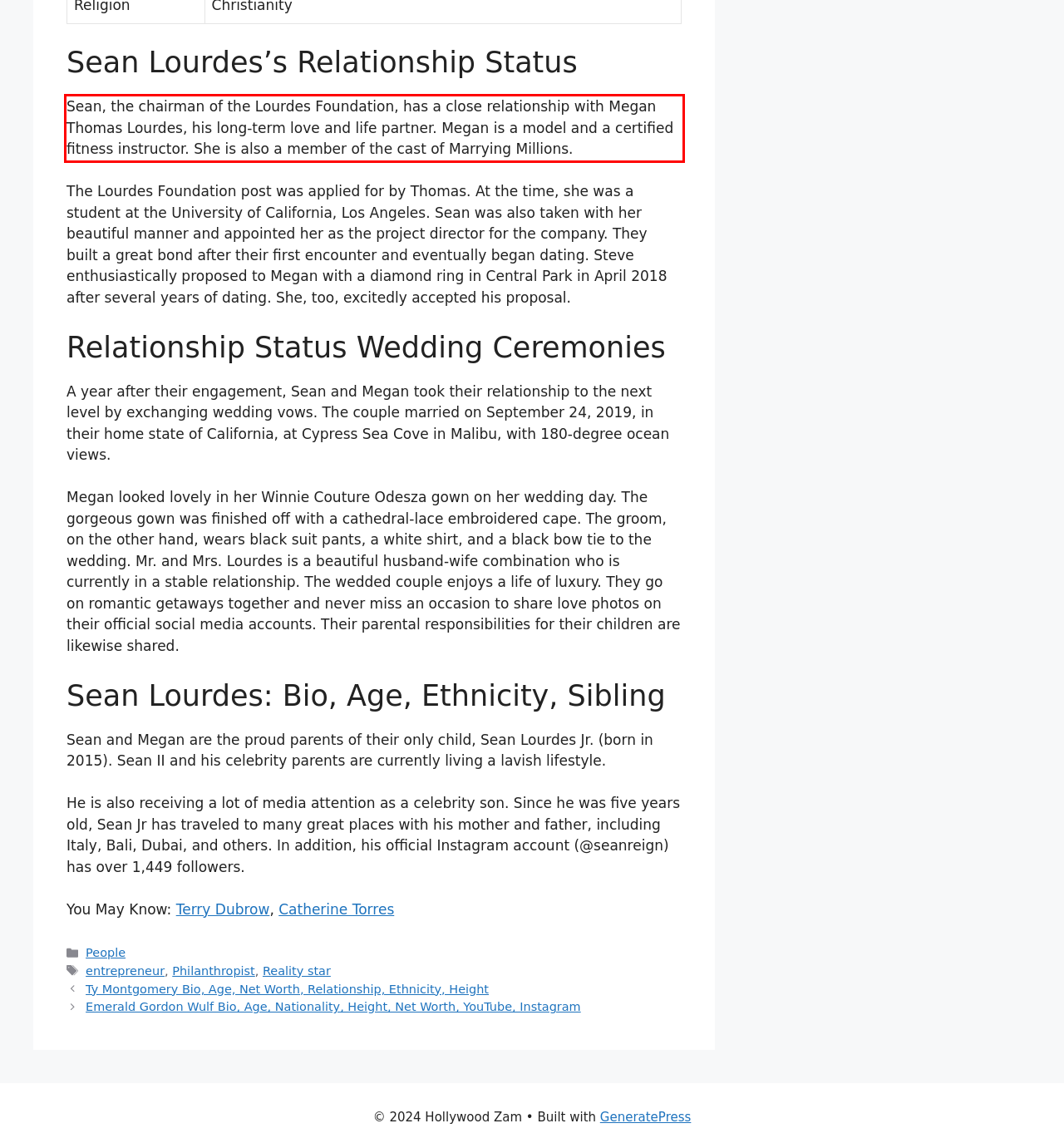Identify the red bounding box in the webpage screenshot and perform OCR to generate the text content enclosed.

Sean, the chairman of the Lourdes Foundation, has a close relationship with Megan Thomas Lourdes, his long-term love and life partner. Megan is a model and a certified fitness instructor. She is also a member of the cast of Marrying Millions.